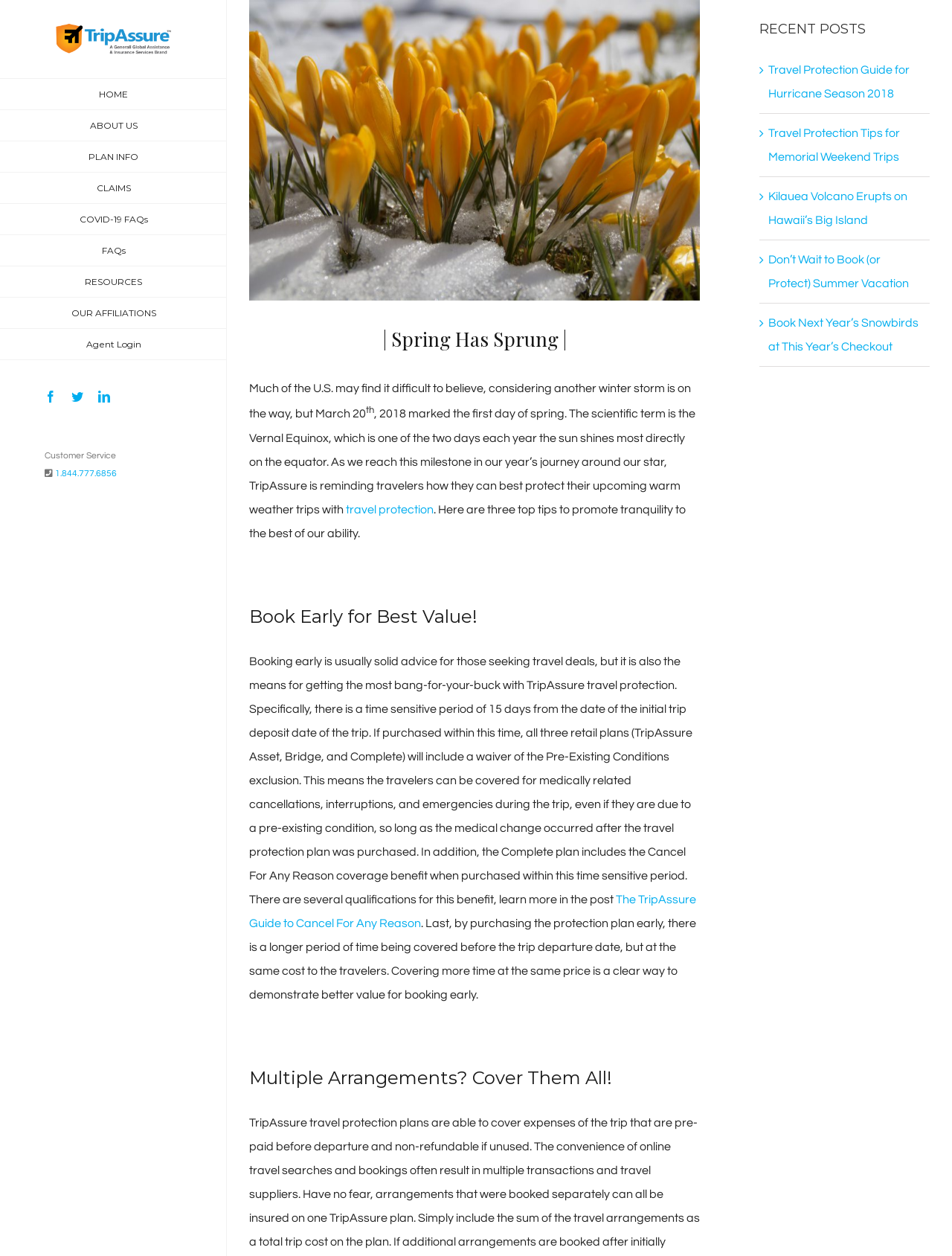Please identify the bounding box coordinates of the region to click in order to complete the task: "Click on 'JACQUELINE HEN'". The coordinates must be four float numbers between 0 and 1, specified as [left, top, right, bottom].

None